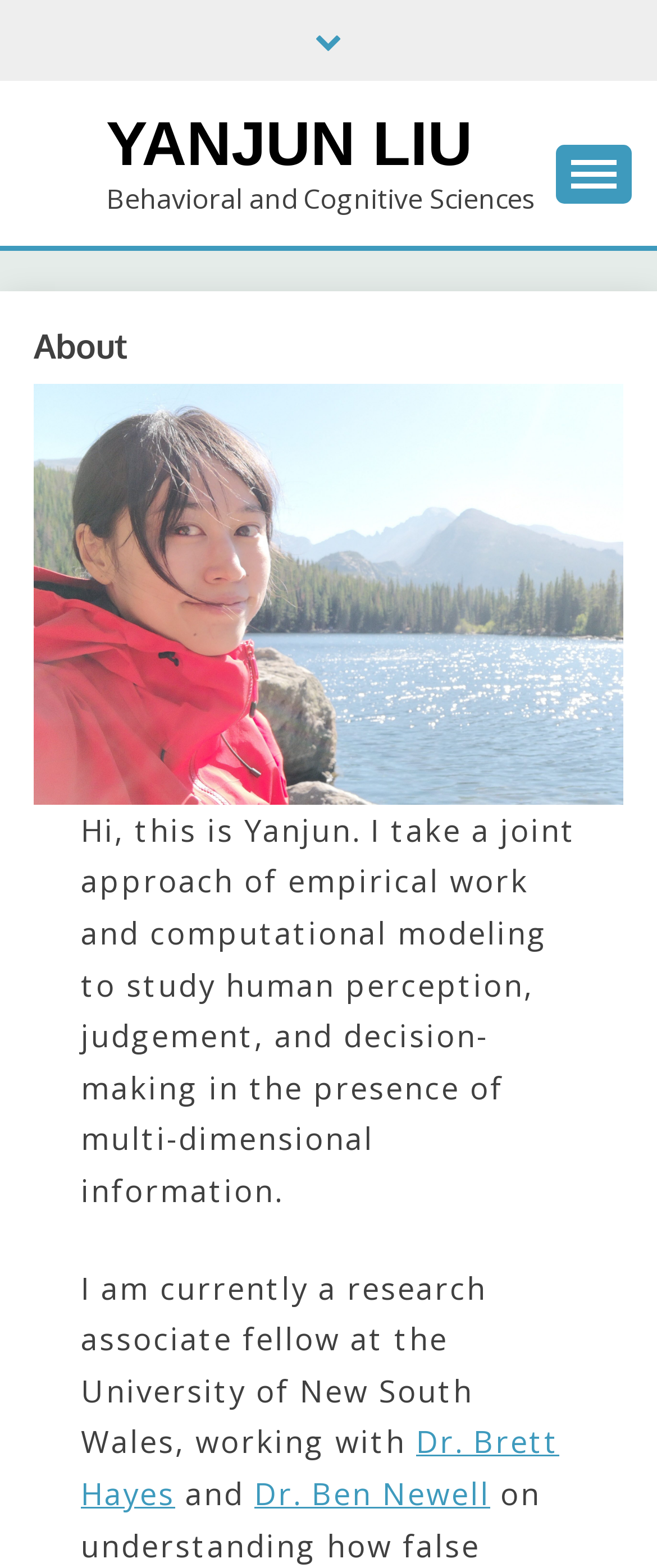Please locate the UI element described by "parent_node: YANJUN LIU" and provide its bounding box coordinates.

[0.846, 0.092, 0.962, 0.13]